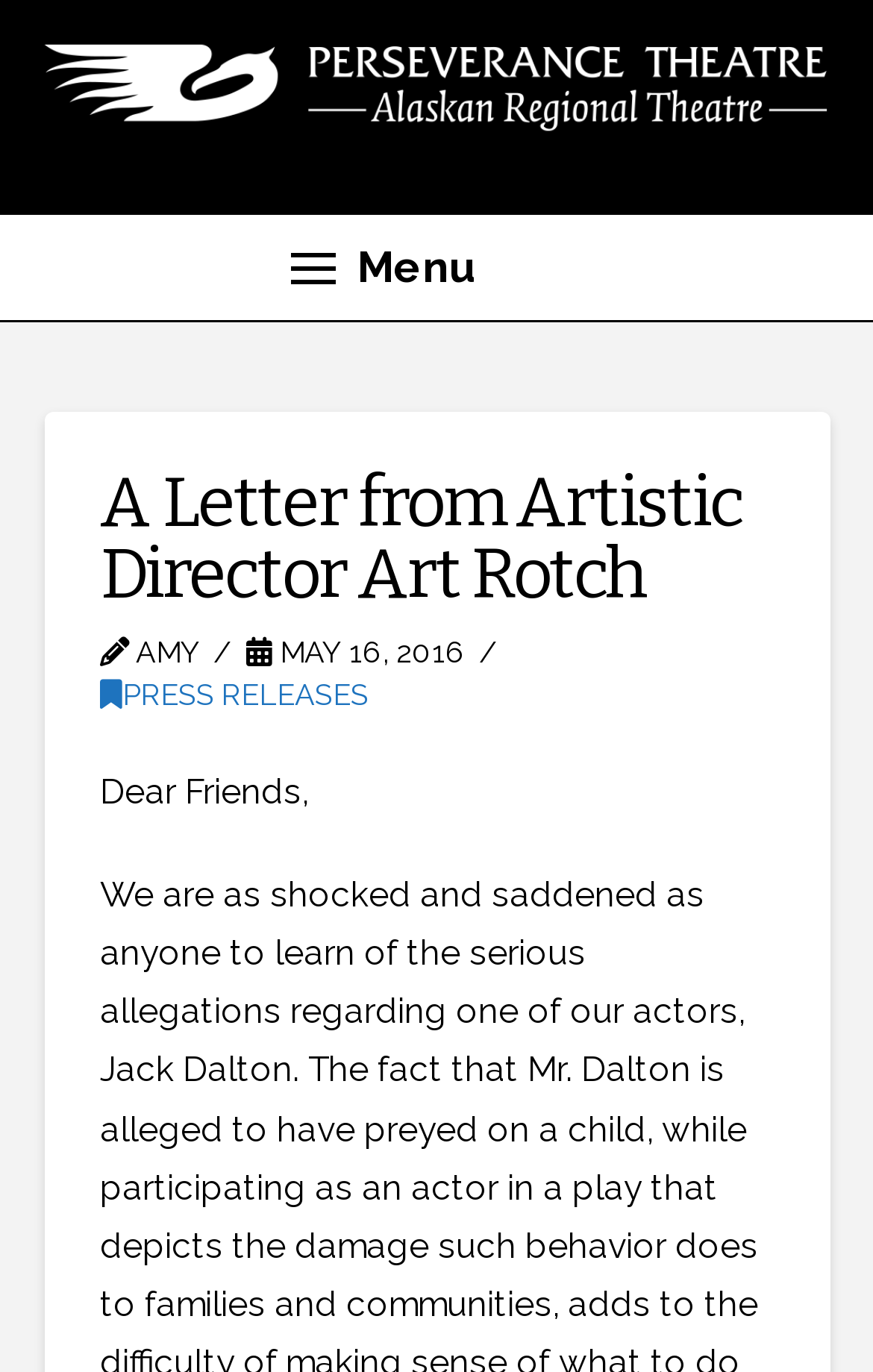Please find and generate the text of the main heading on the webpage.

A Letter from Artistic Director Art Rotch